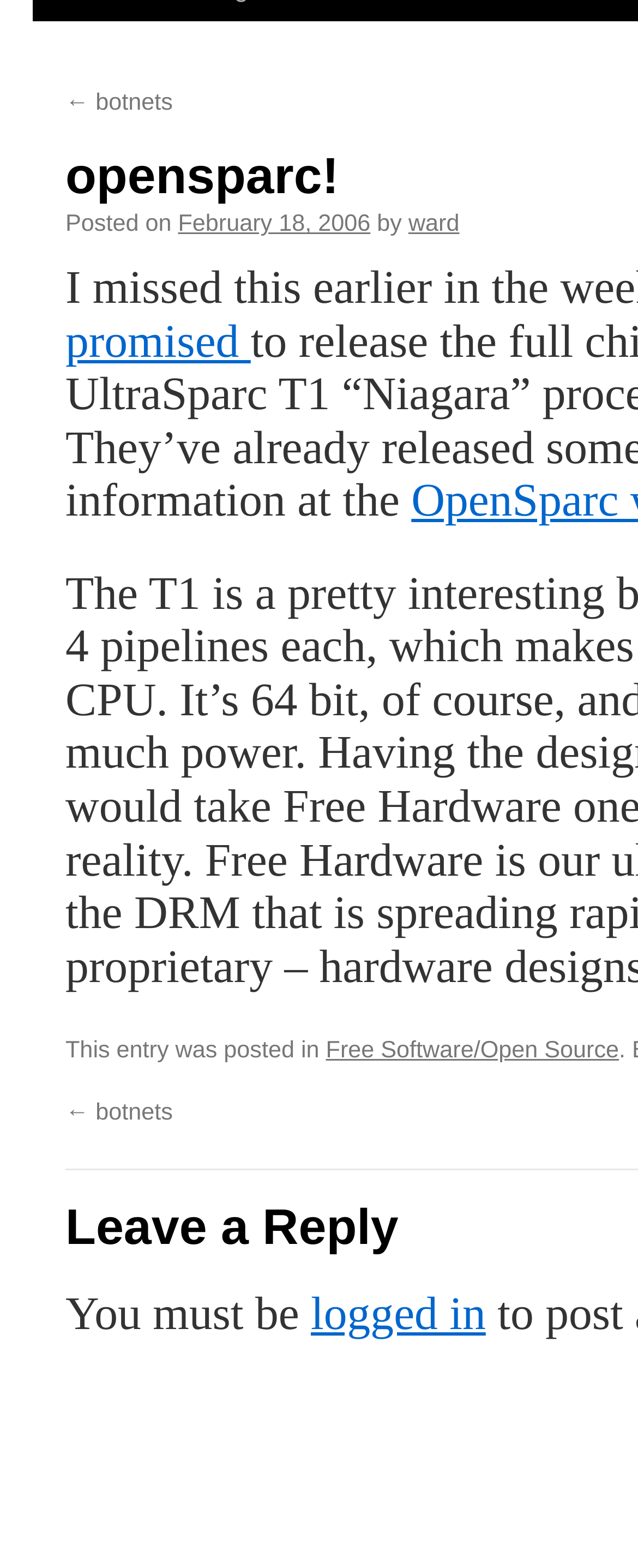Given the element description Home, predict the bounding box coordinates for the UI element in the webpage screenshot. The format should be (top-left x, top-left y, bottom-right x, bottom-right y), and the values should be between 0 and 1.

None